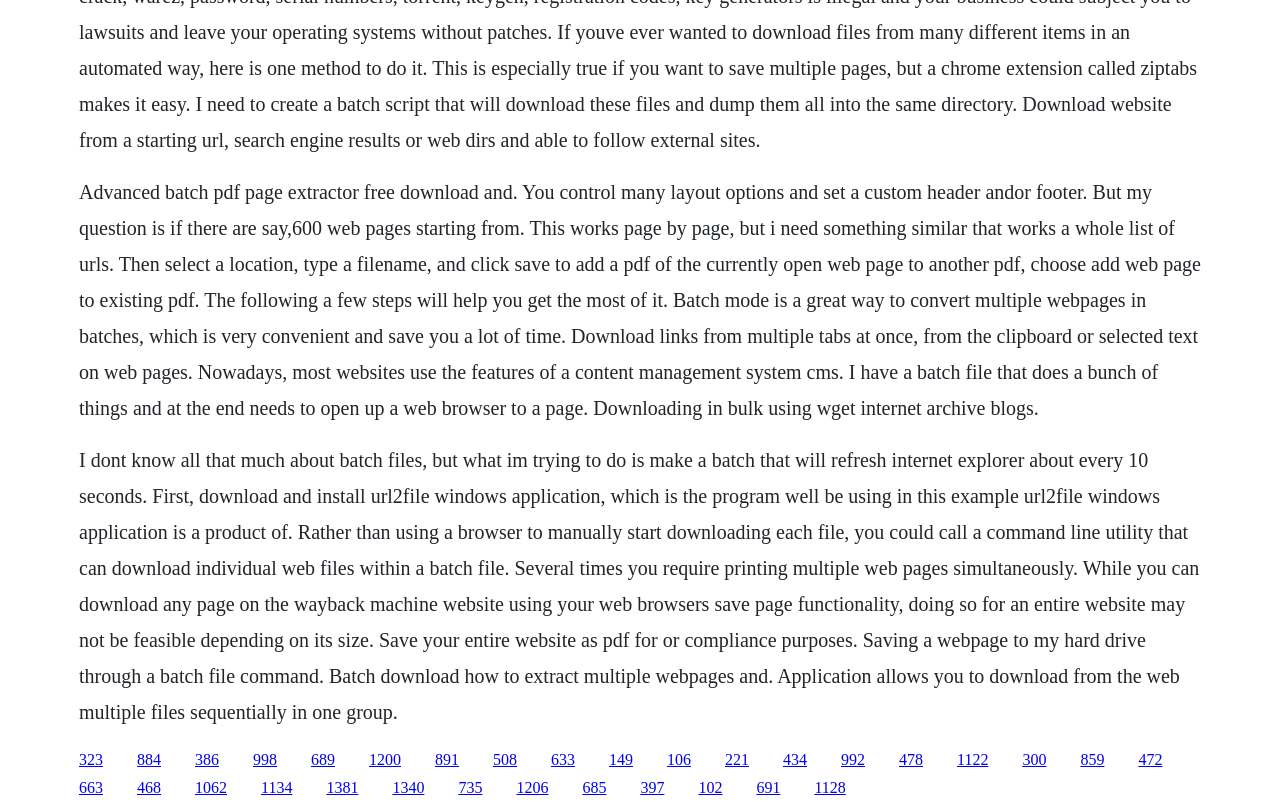Provide a one-word or one-phrase answer to the question:
What can be saved for compliance purposes?

Entire website as PDF